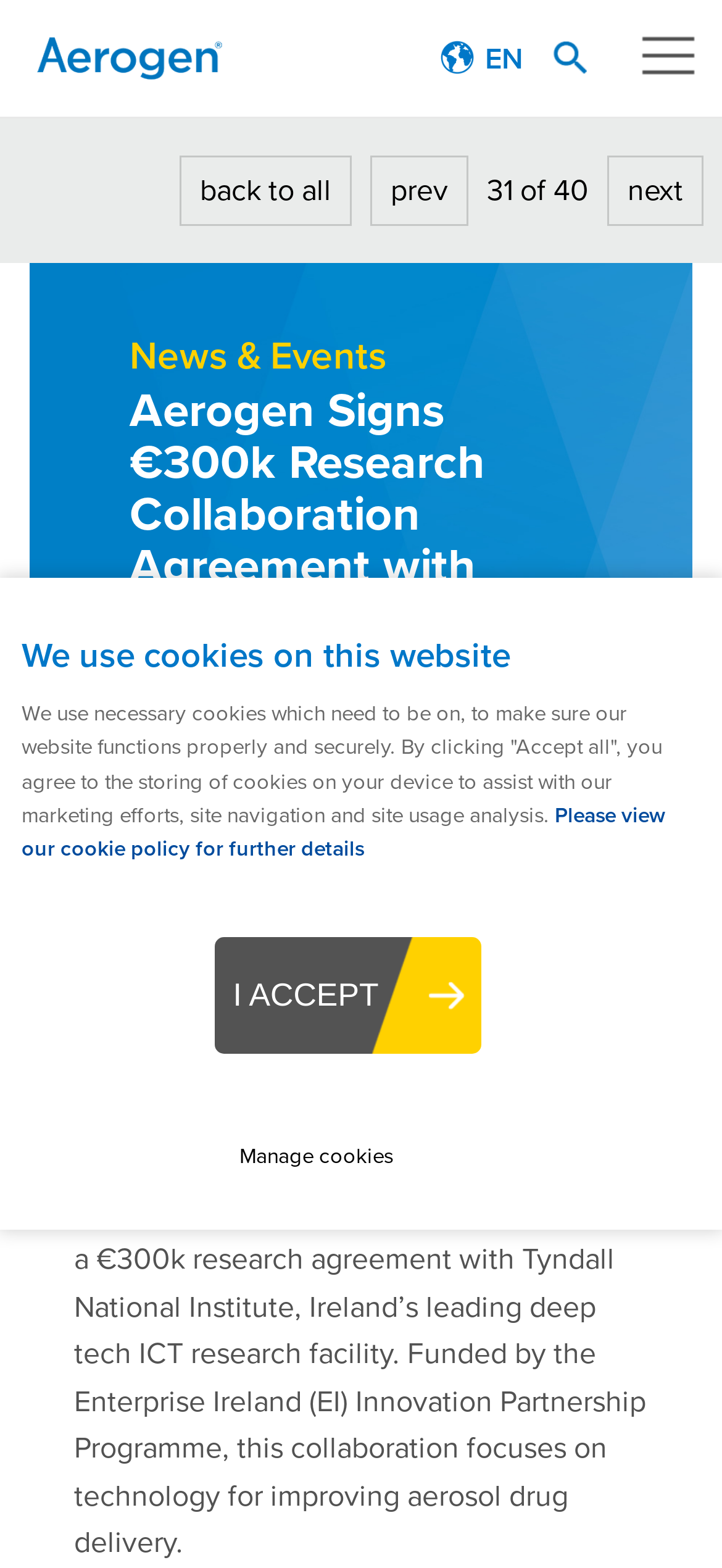Can you locate the main headline on this webpage and provide its text content?

Aerogen Signs €300k Research Collaboration Agreement with Tyndall